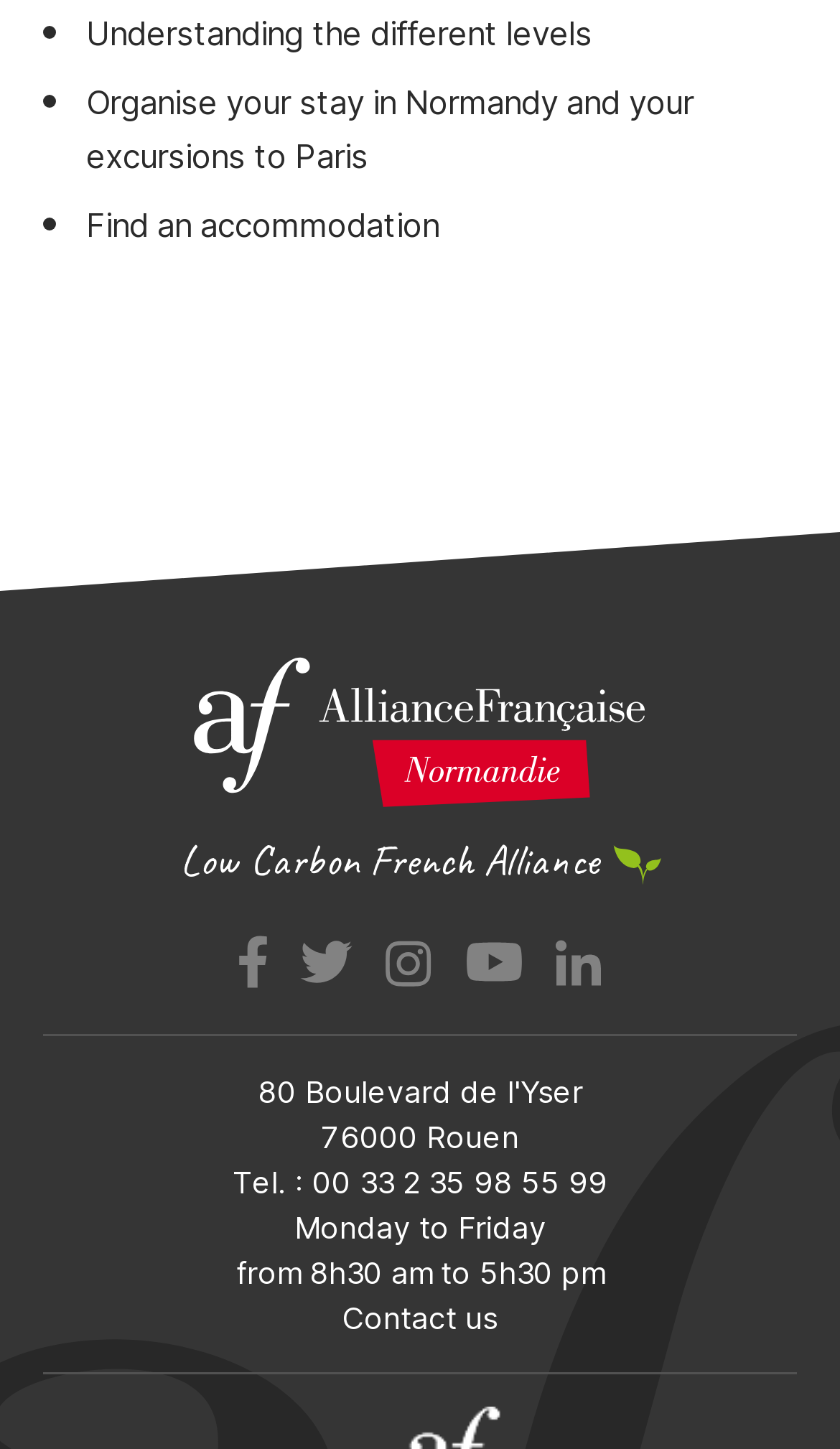Identify the bounding box coordinates of the section to be clicked to complete the task described by the following instruction: "Click on 'Understanding the different levels'". The coordinates should be four float numbers between 0 and 1, formatted as [left, top, right, bottom].

[0.103, 0.009, 0.705, 0.038]